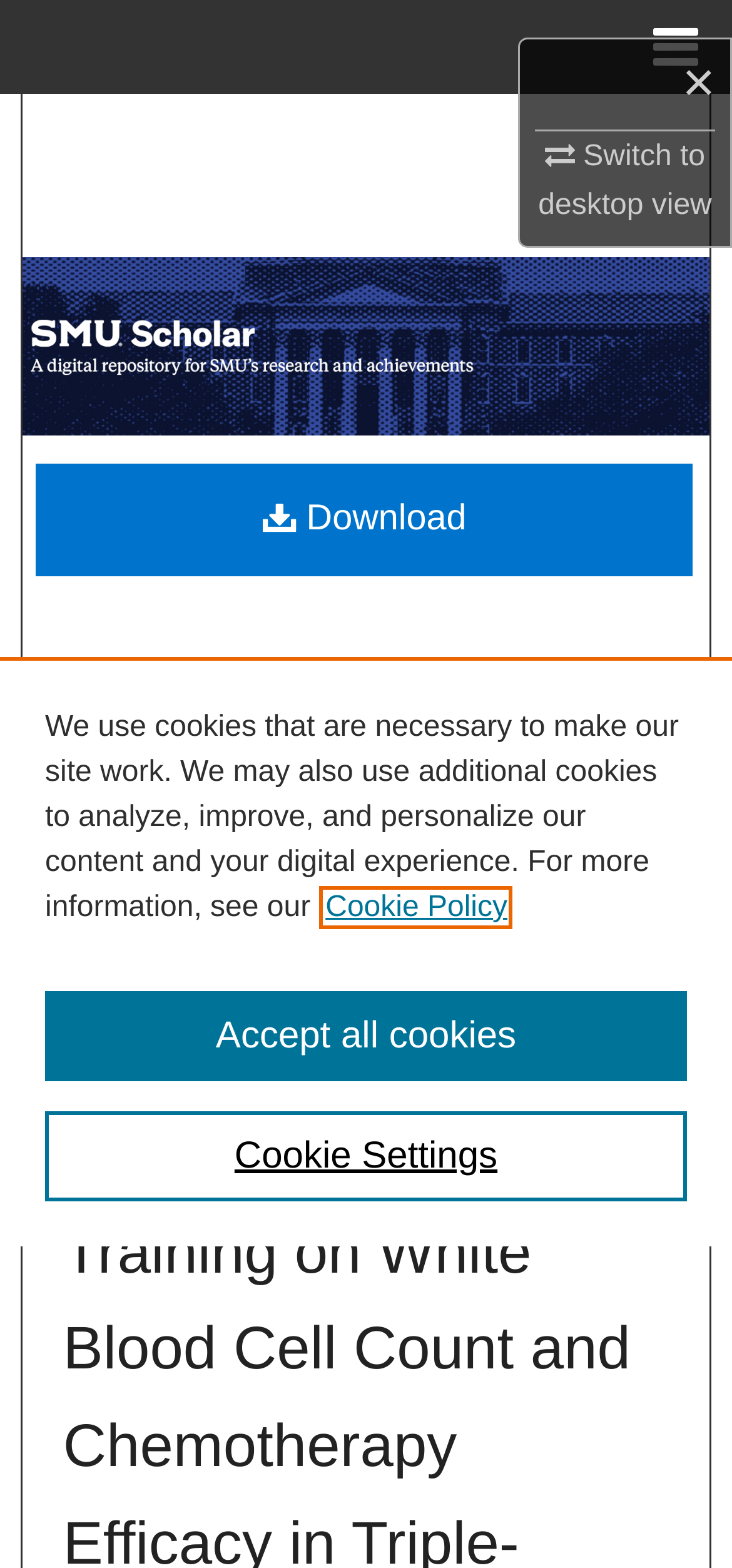Find the bounding box coordinates of the element to click in order to complete the given instruction: "View rates."

None